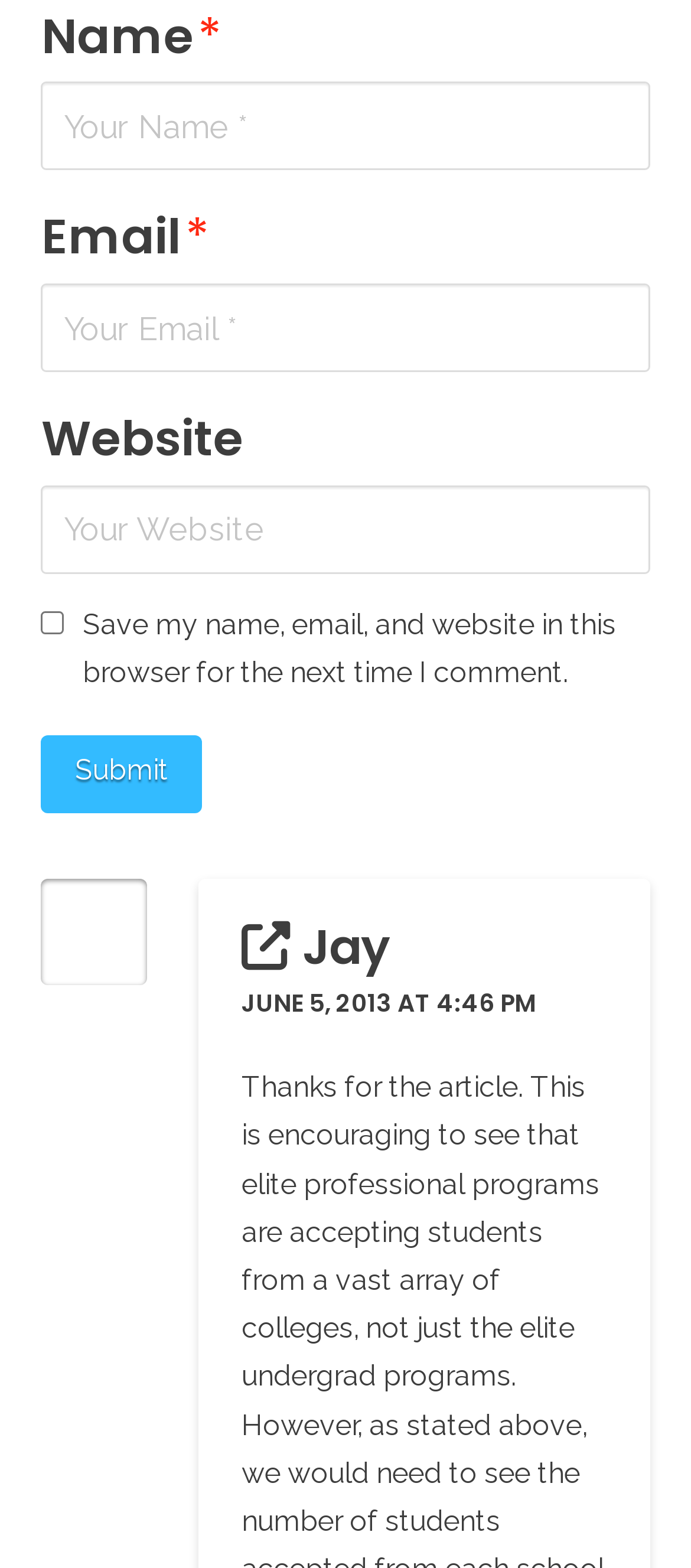Identify the bounding box of the UI component described as: "Jay".

[0.35, 0.582, 0.563, 0.626]